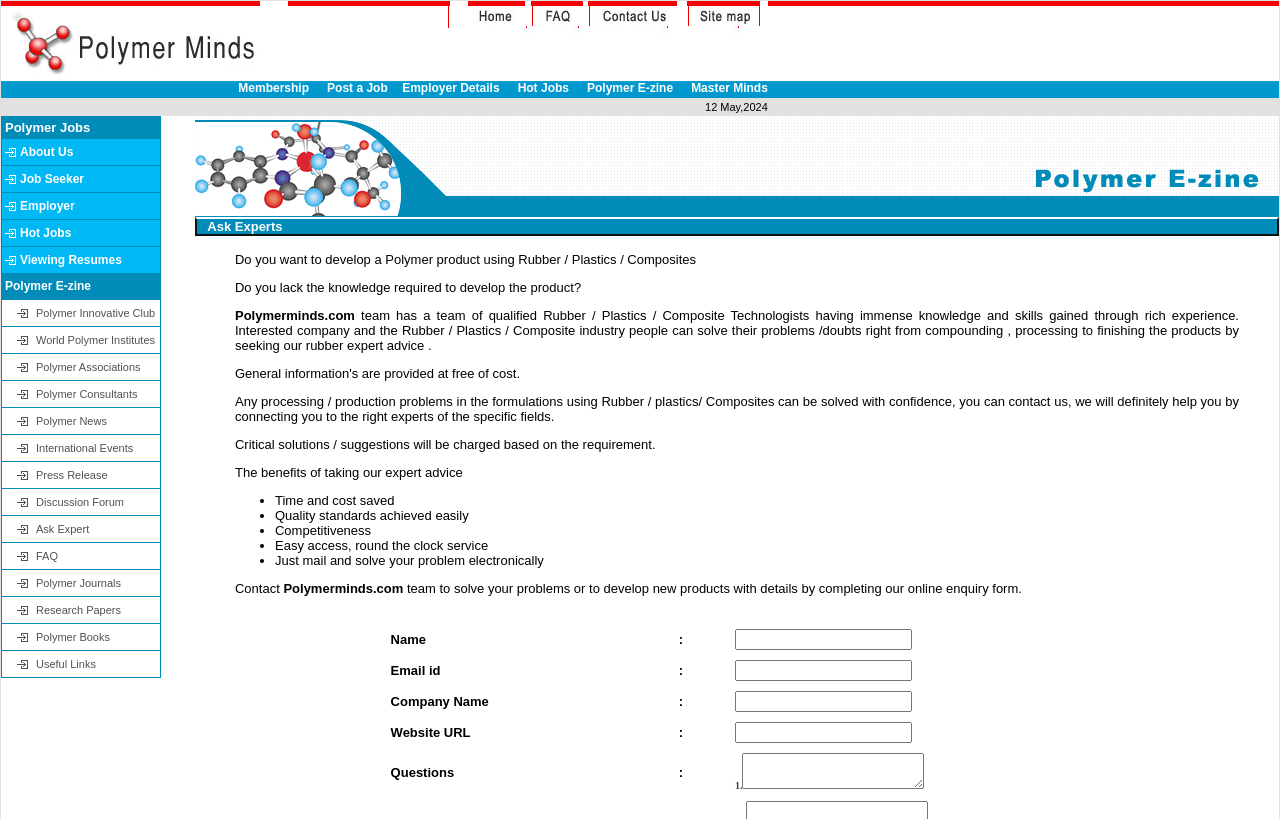Can you find the bounding box coordinates for the element to click on to achieve the instruction: "Click the link to view Membership"?

[0.186, 0.099, 0.241, 0.116]